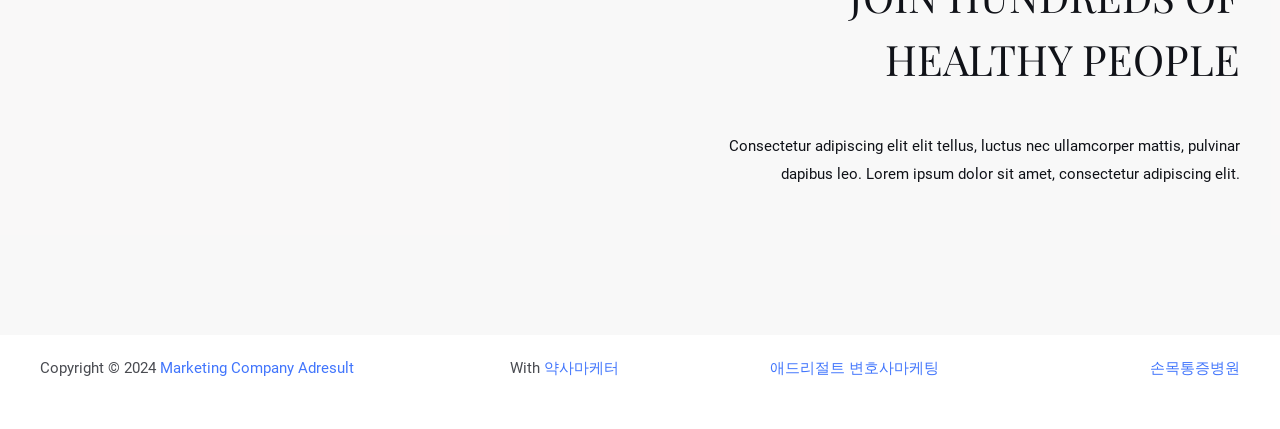What is the last link in the footer?
Answer the question using a single word or phrase, according to the image.

손목통증병원